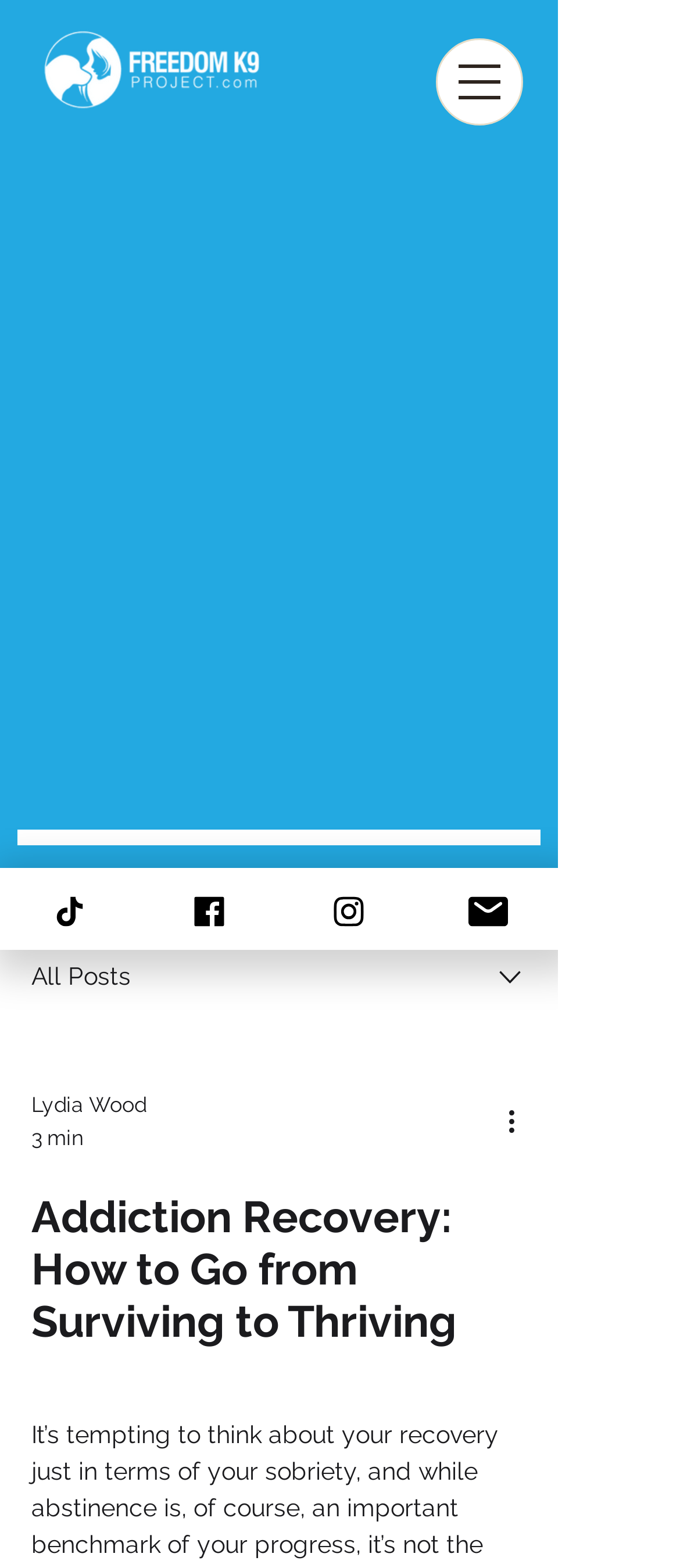How many navigation menu items are there?
Based on the image, answer the question with as much detail as possible.

I counted the number of navigation menu items, which are 'Post', 'All Posts', and the combobox.